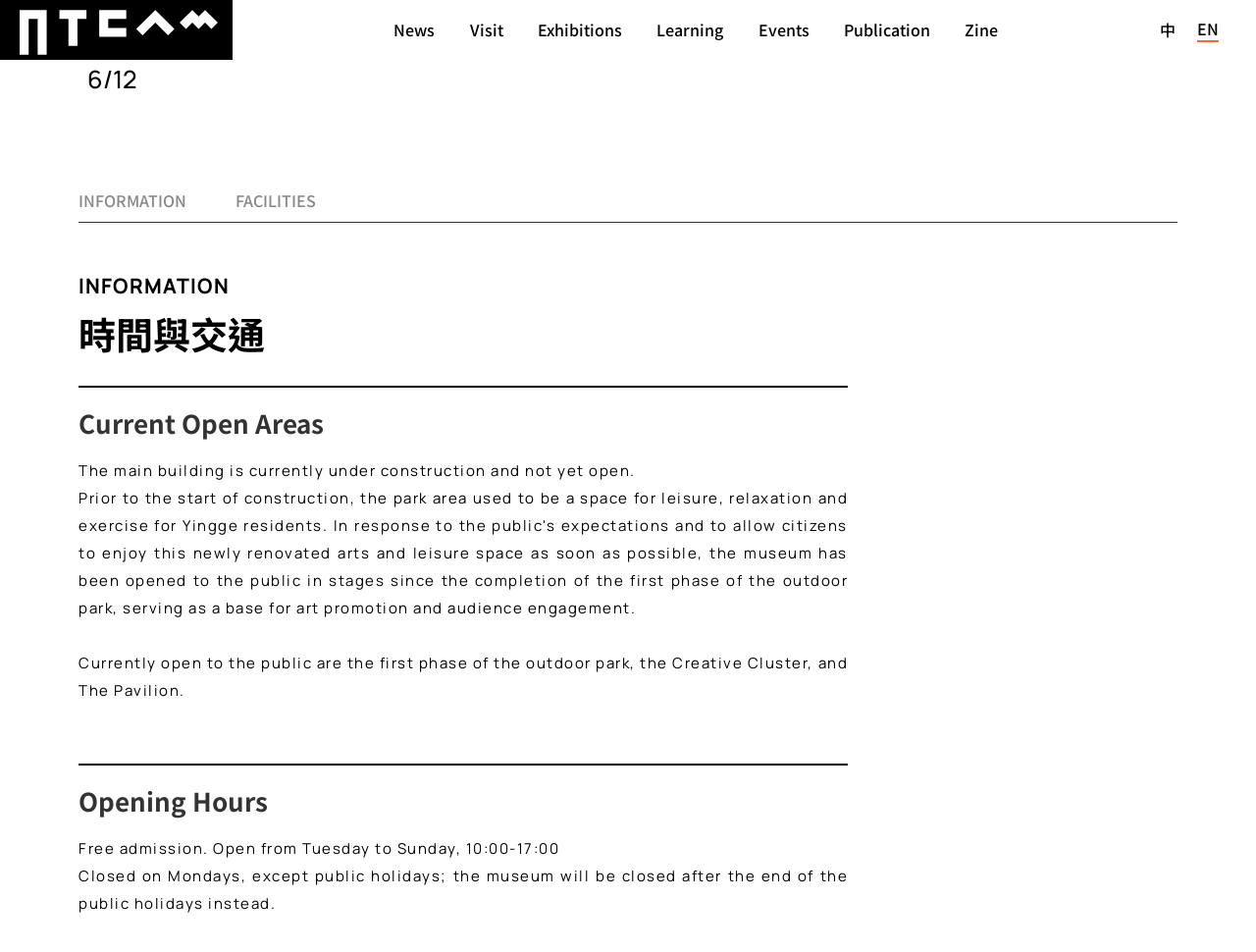Please give a concise answer to this question using a single word or phrase: 
Is the museum open on Mondays?

No